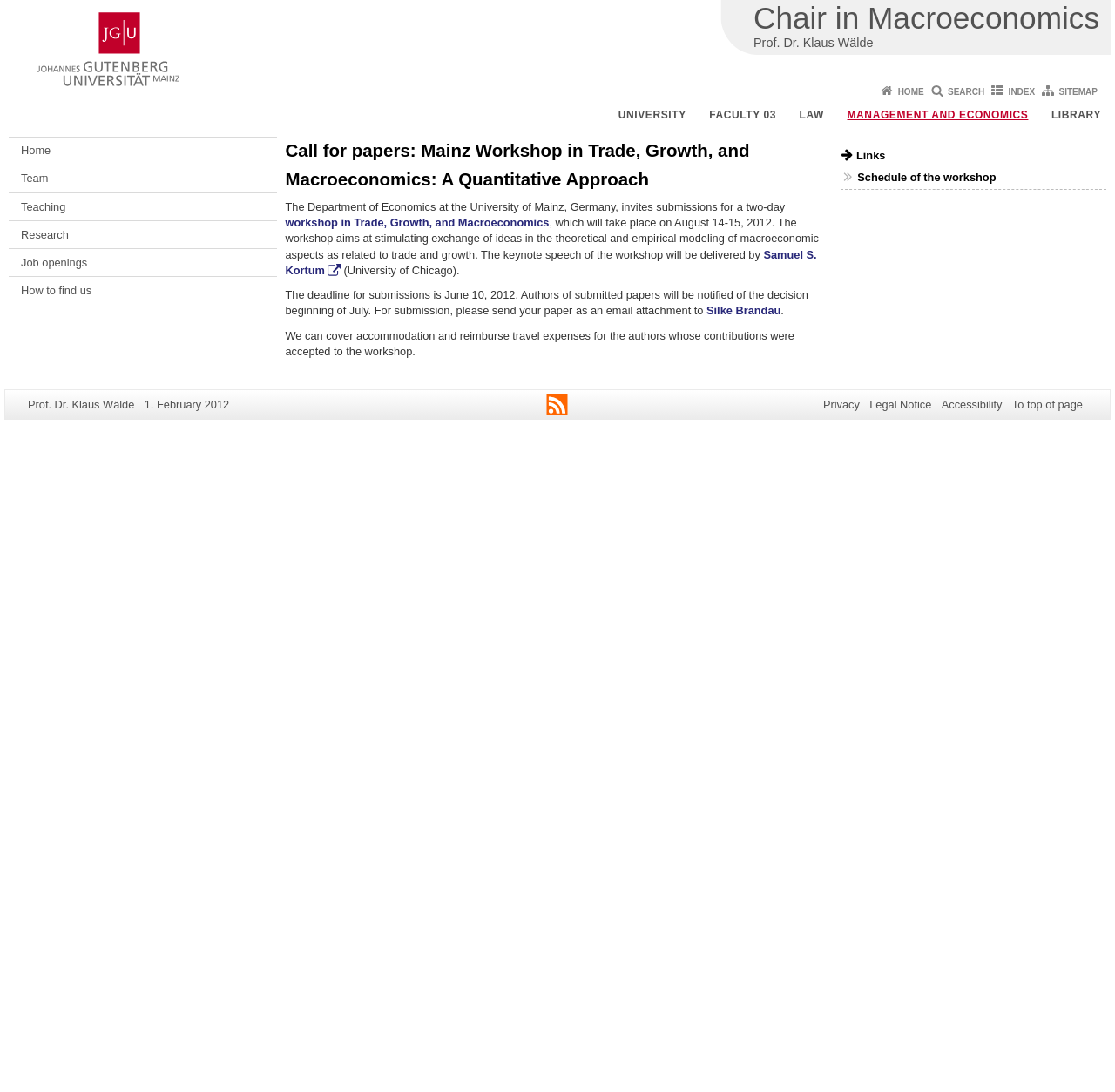Could you indicate the bounding box coordinates of the region to click in order to complete this instruction: "Click the link to the Chair in Macroeconomics".

[0.645, 0.0, 0.996, 0.046]